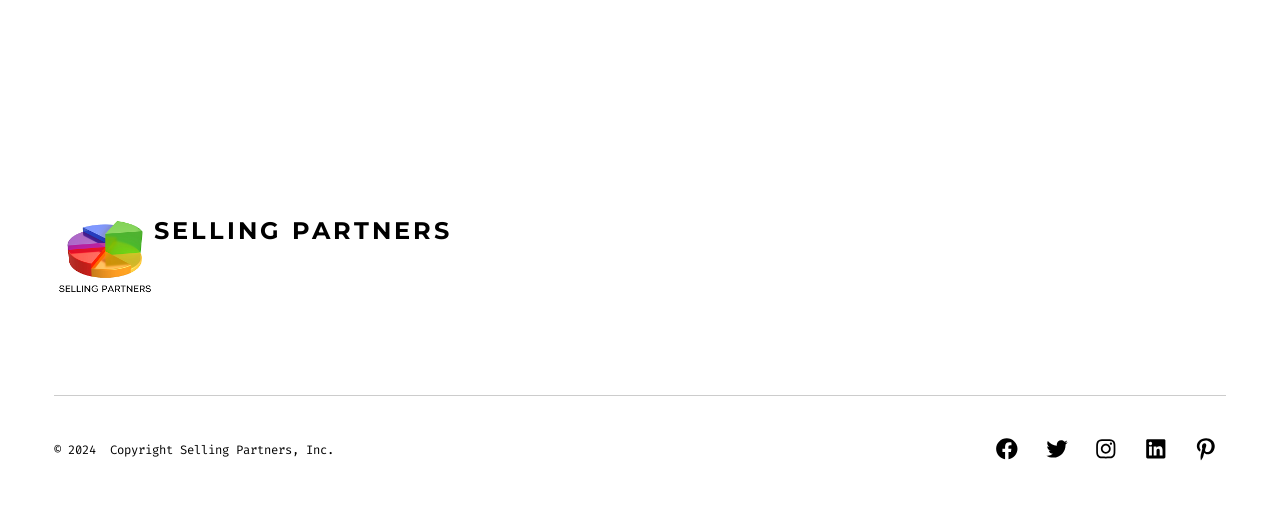Provide a single word or phrase to answer the given question: 
What is the position of the 'Selling Partners' image?

Top-left